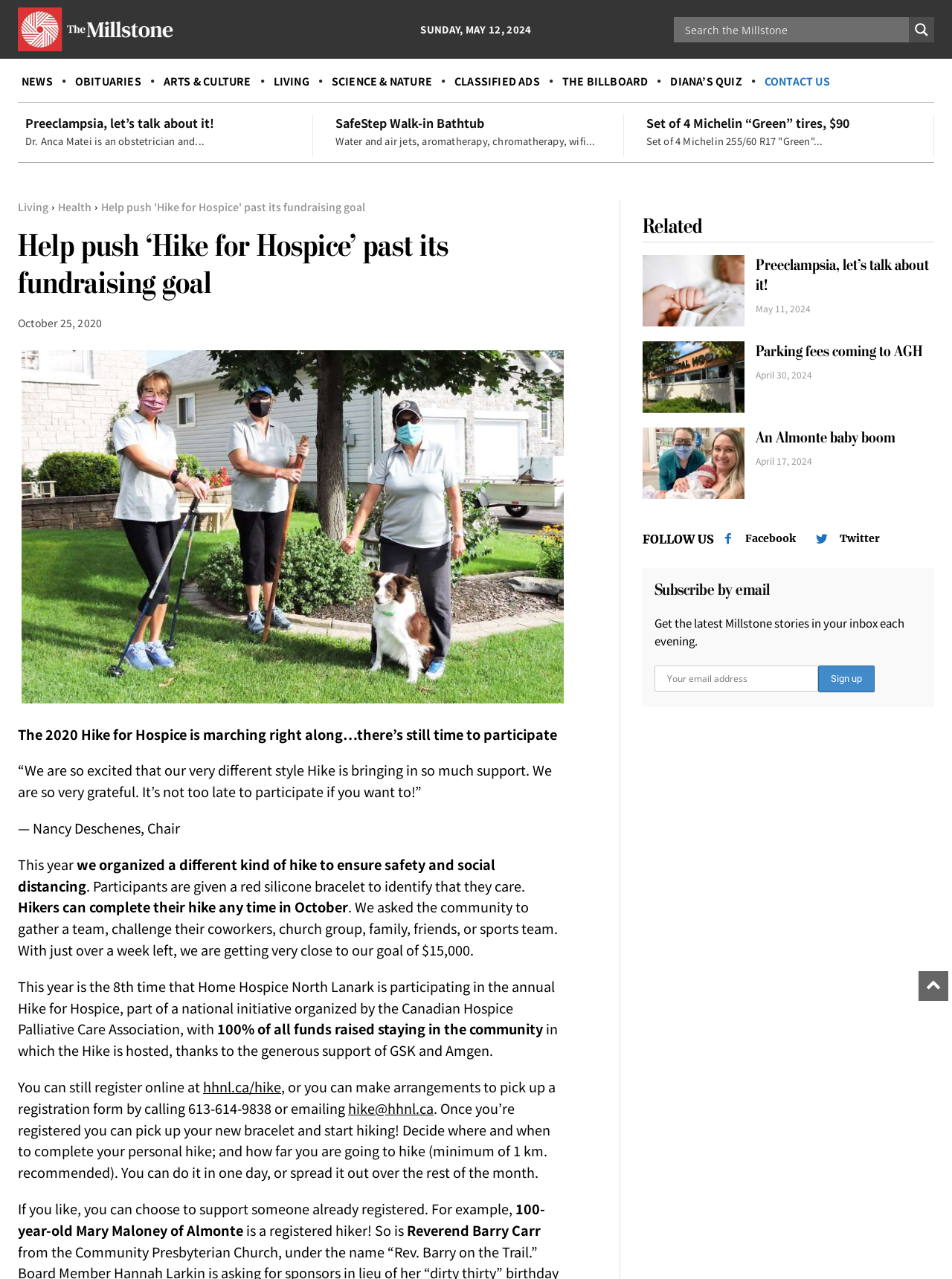Pinpoint the bounding box coordinates of the clickable area needed to execute the instruction: "Help push ‘Hike for Hospice’ past its fundraising goal". The coordinates should be specified as four float numbers between 0 and 1, i.e., [left, top, right, bottom].

[0.019, 0.178, 0.596, 0.237]